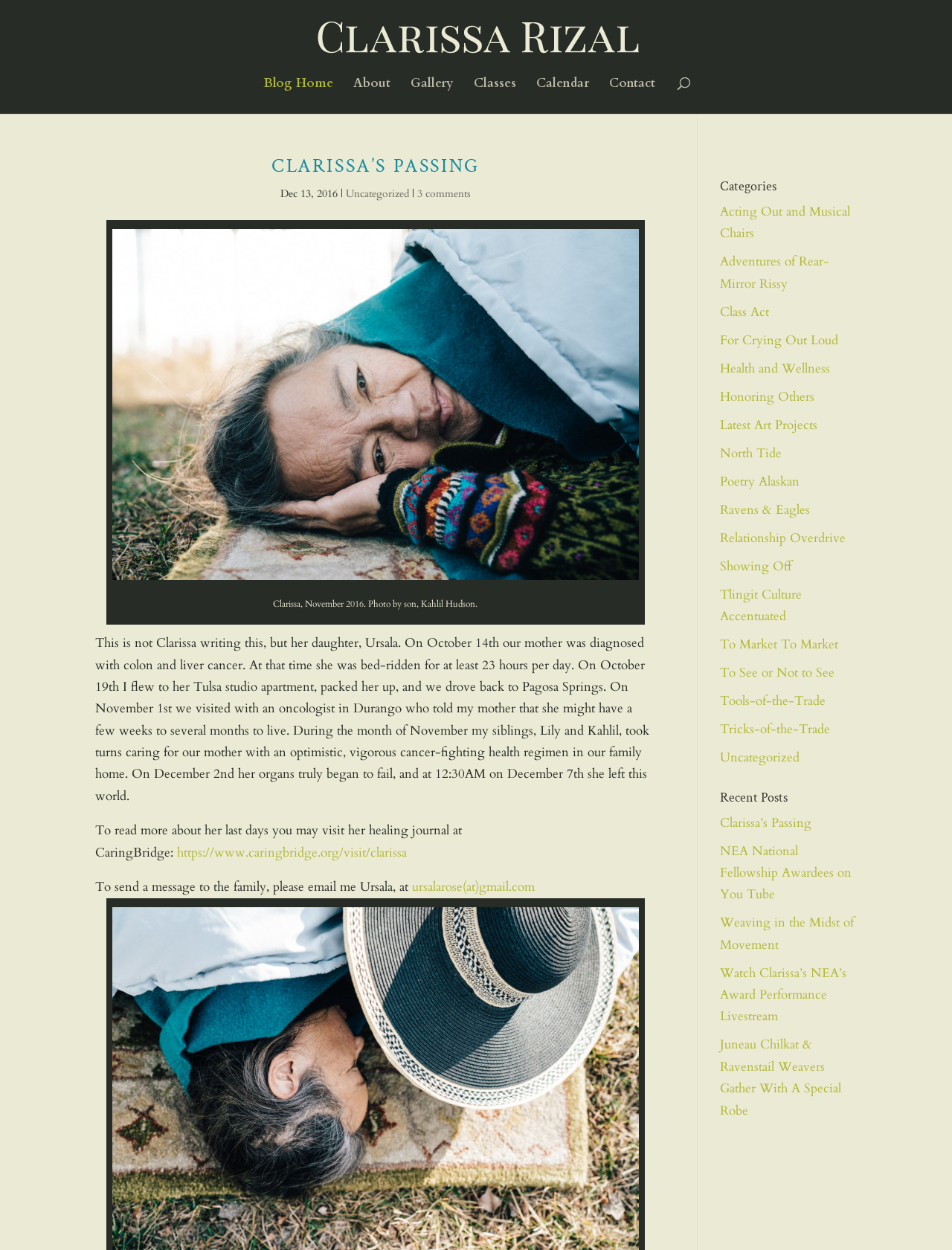What is the date of the blog post 'CLARISSA’S PASSING'?
Please give a detailed answer to the question using the information shown in the image.

The date of the blog post 'CLARISSA’S PASSING' can be found below the title of the post, which is 'Dec 13, 2016'.